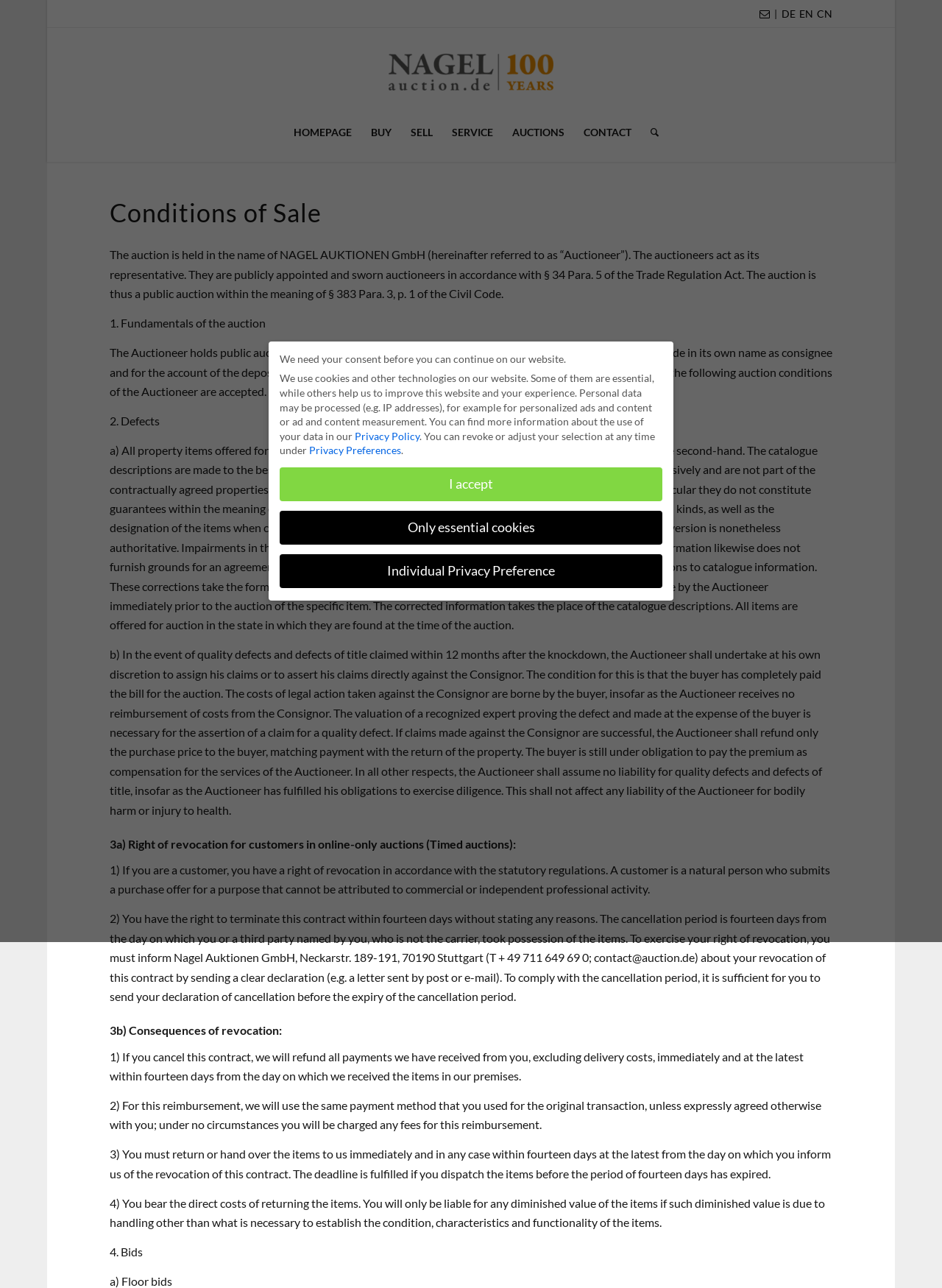What is the name of the auctioneer?
Using the image, provide a concise answer in one word or a short phrase.

NAGEL AUKTIONEN GmbH